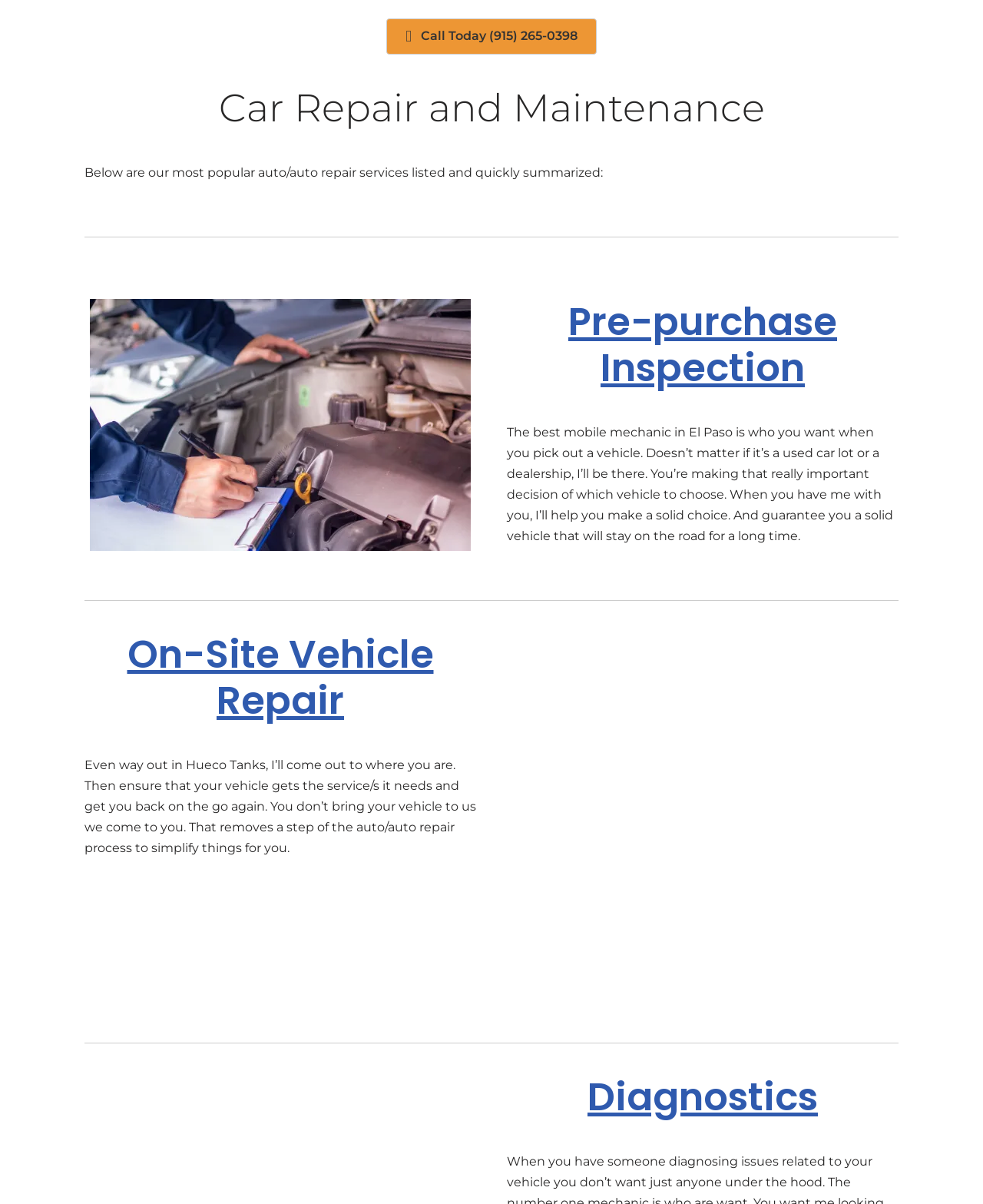What services are listed on the webpage?
Refer to the image and provide a one-word or short phrase answer.

Car repair and maintenance services